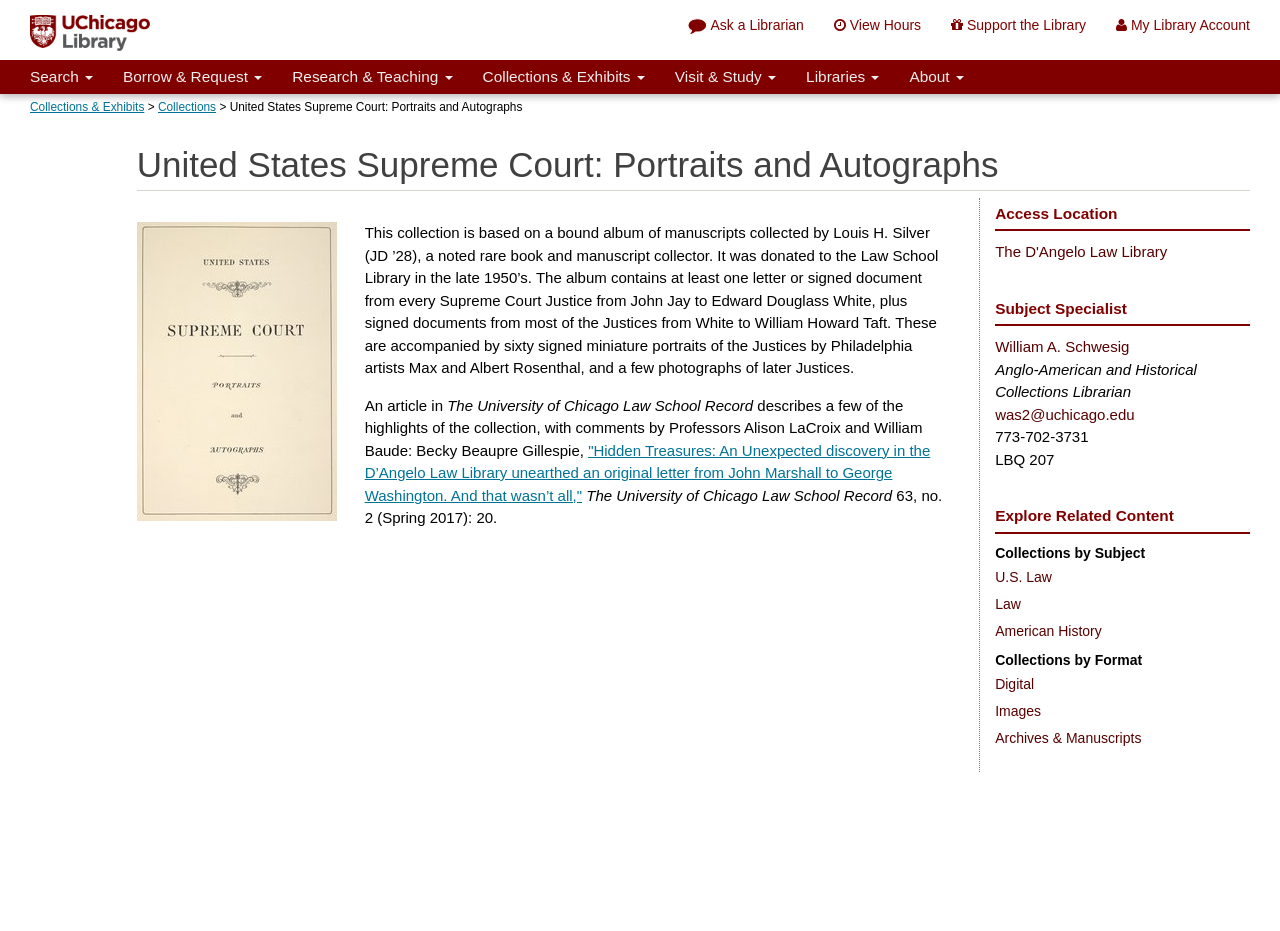Reply to the question with a single word or phrase:
What is the format of the collection?

Digital